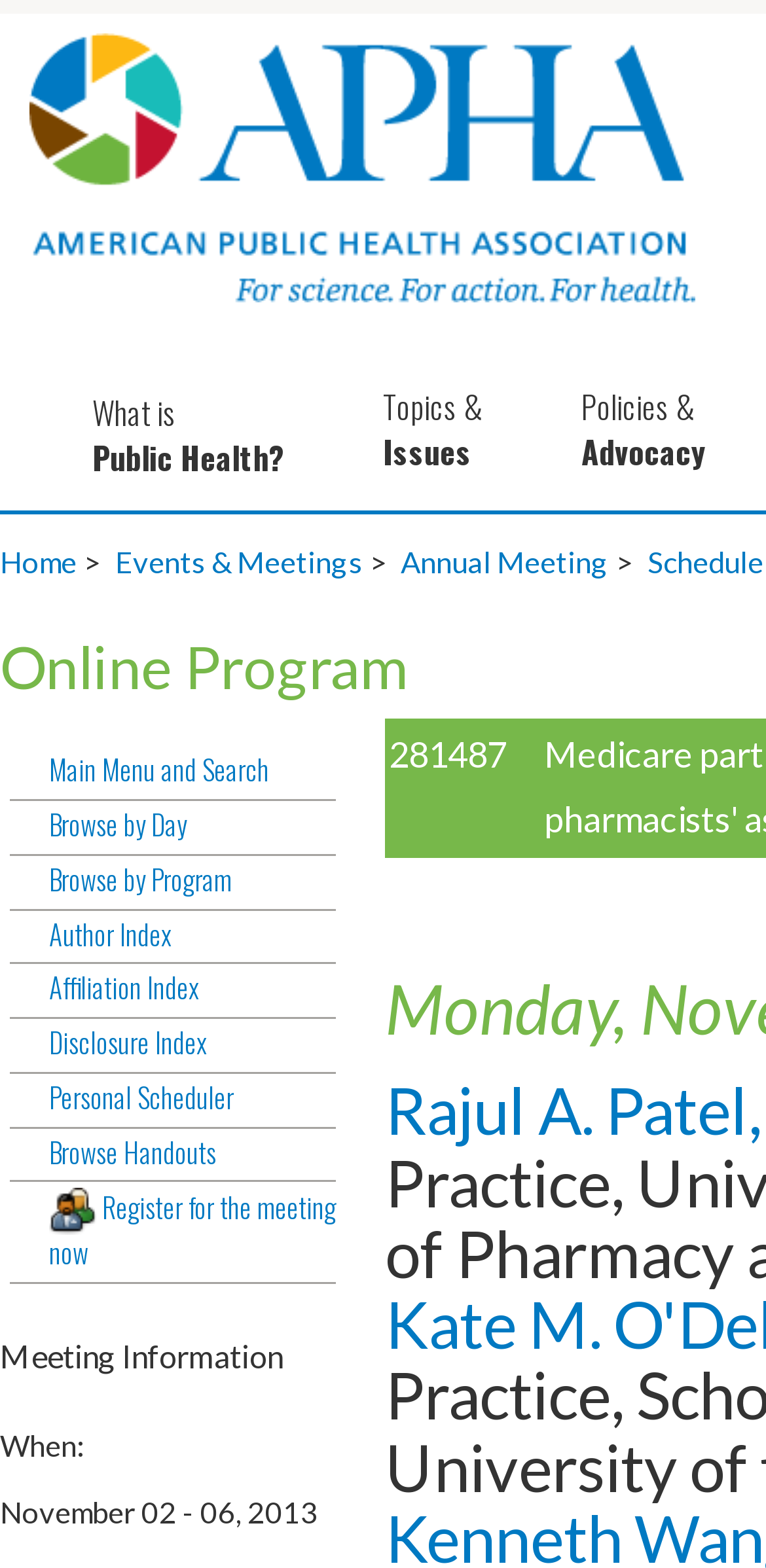Using the provided element description "Main Menu and Search", determine the bounding box coordinates of the UI element.

[0.013, 0.48, 0.438, 0.511]